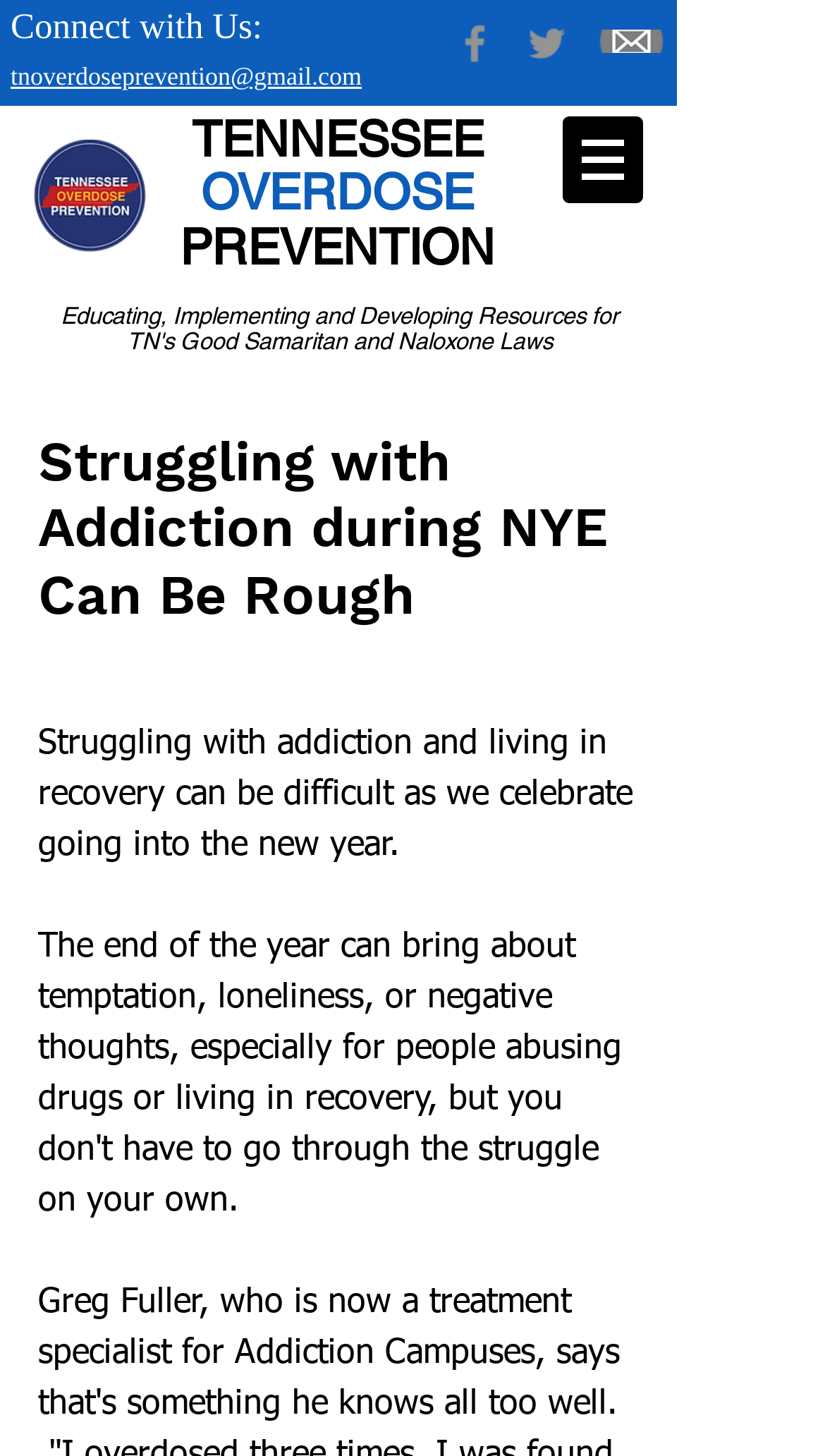What is the email address to connect with?
Provide an in-depth and detailed answer to the question.

I found the email address by looking at the 'Connect with Us:' section, which has a link with the email address 'tnoverdoseprevention@gmail.com'.